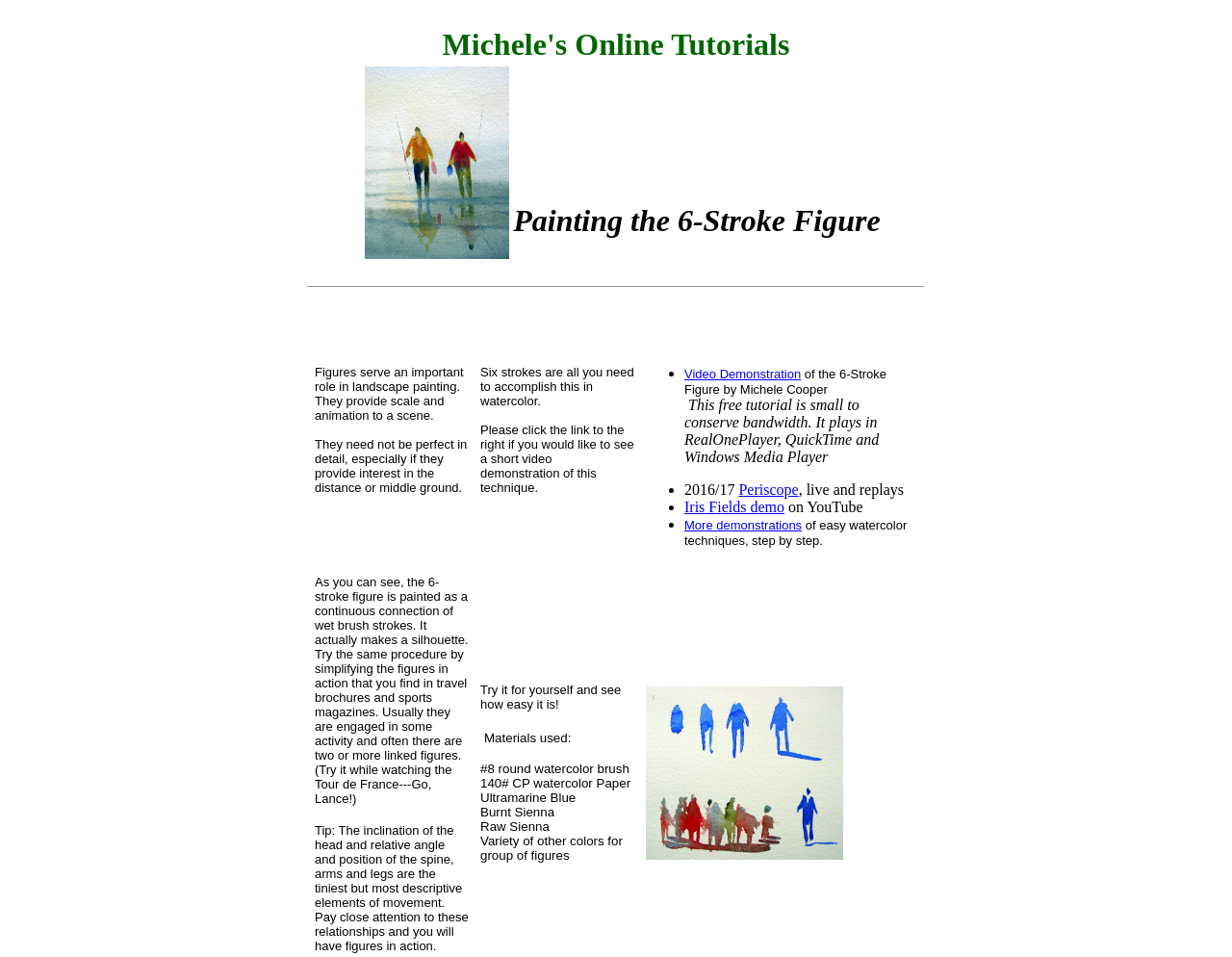How many years of experience does Michele have in teaching mathematics?
Answer the question with as much detail as possible.

The webpage mentions that Michele has been teaching mathematics for 30 years, in addition to teaching other subjects such as French and providing support to young students.